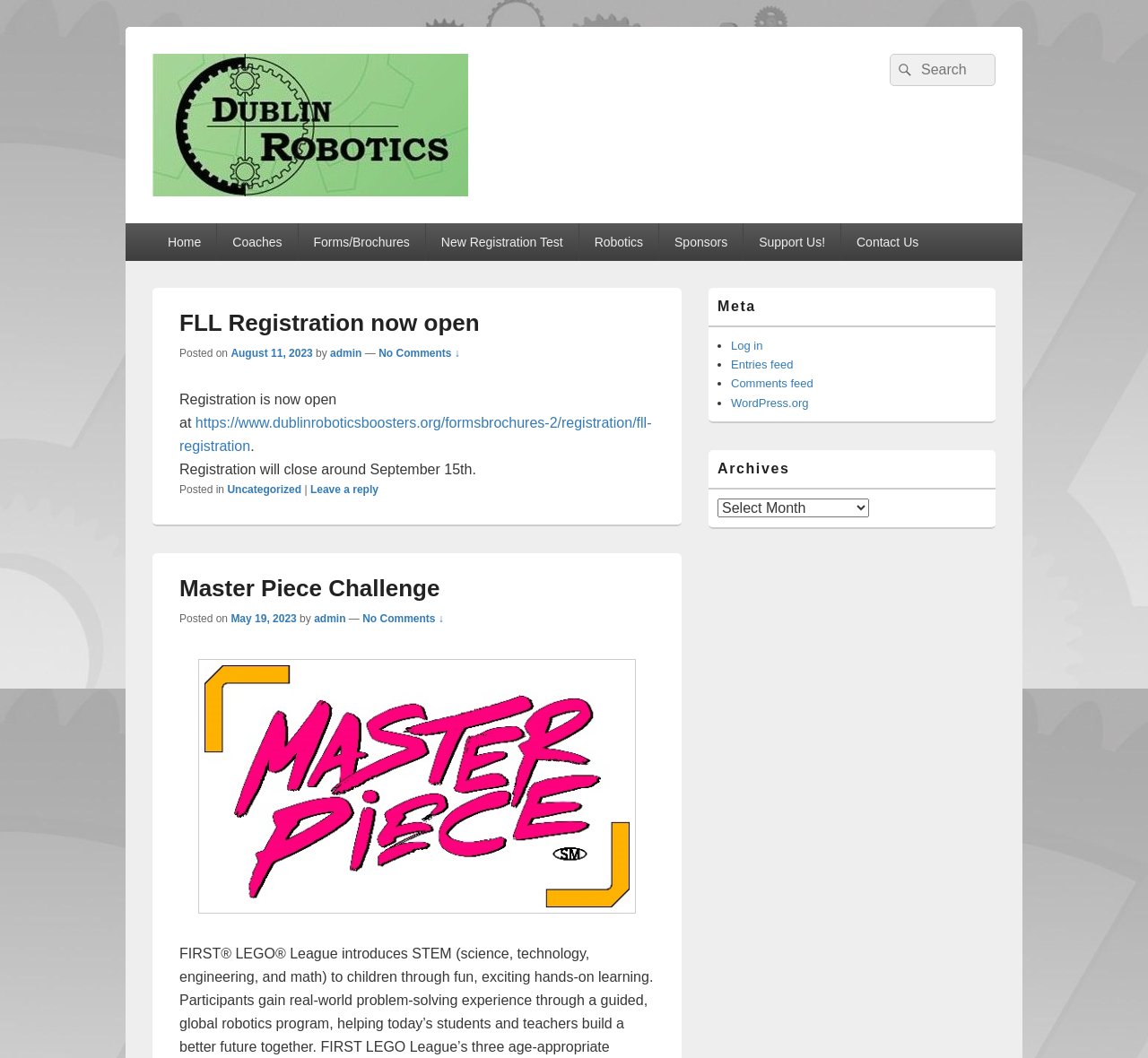Could you provide the bounding box coordinates for the portion of the screen to click to complete this instruction: "Click on the 'Download PDF' link"?

None